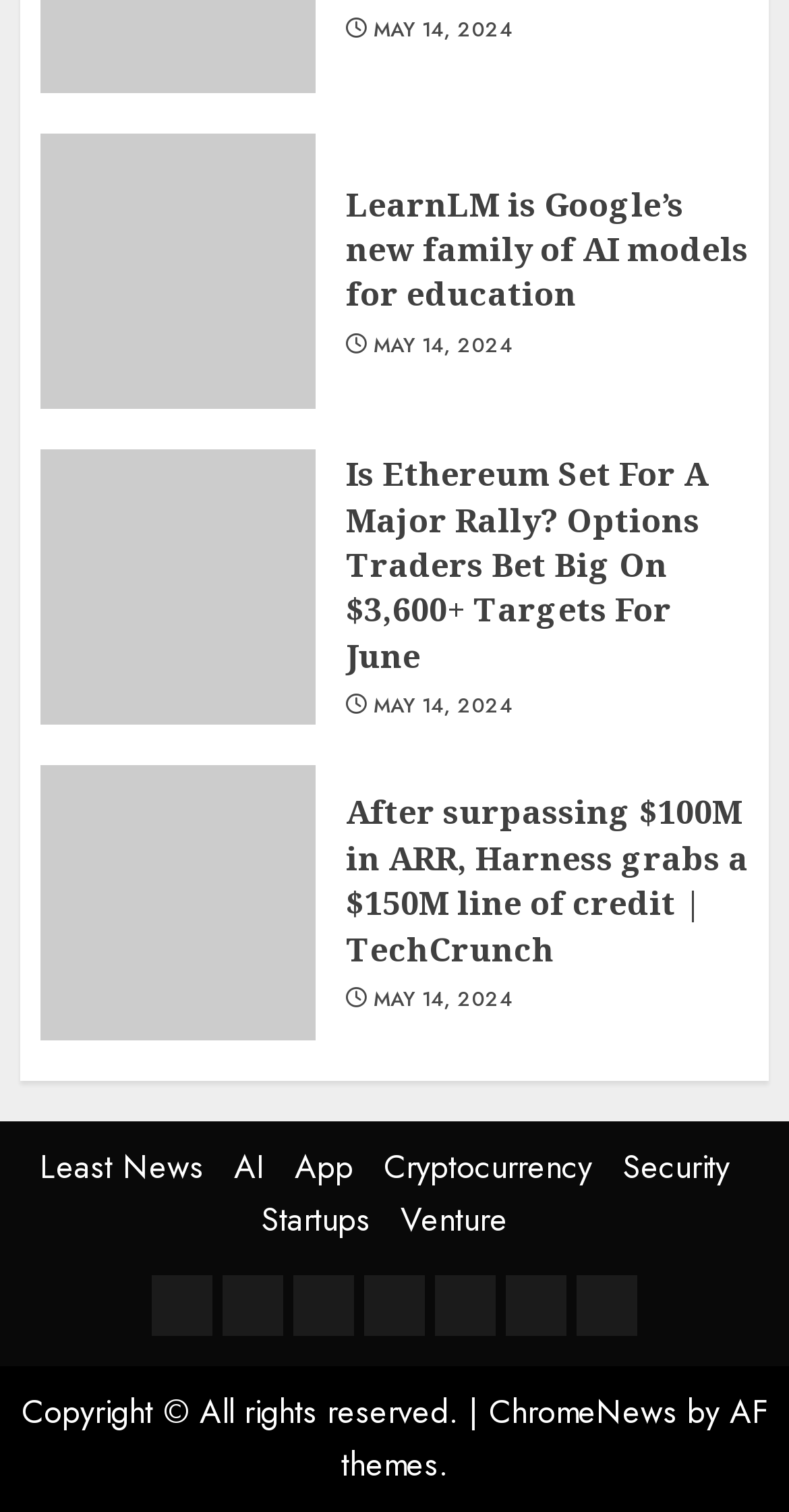Locate the bounding box coordinates of the segment that needs to be clicked to meet this instruction: "View the 'Is Ethereum Set For A Major Rally? Options Traders Bet Big On $3,600+ Targets For June' article".

[0.438, 0.299, 0.949, 0.449]